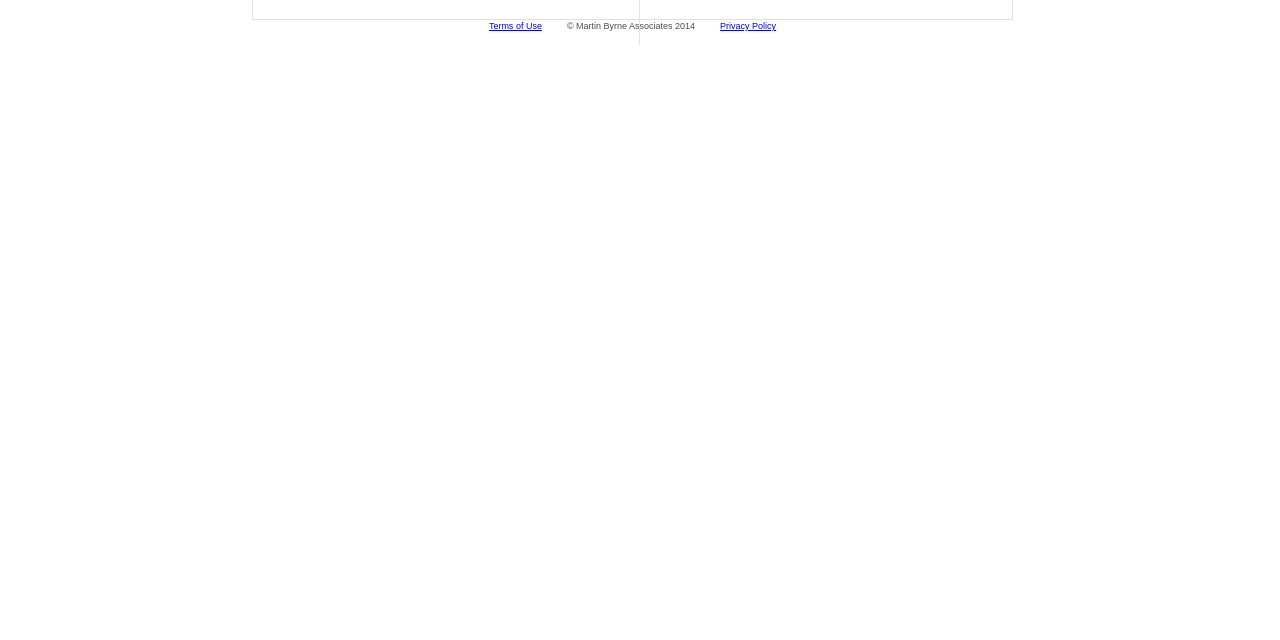Identify the bounding box of the UI component described as: "Terms of Use".

[0.382, 0.033, 0.423, 0.048]